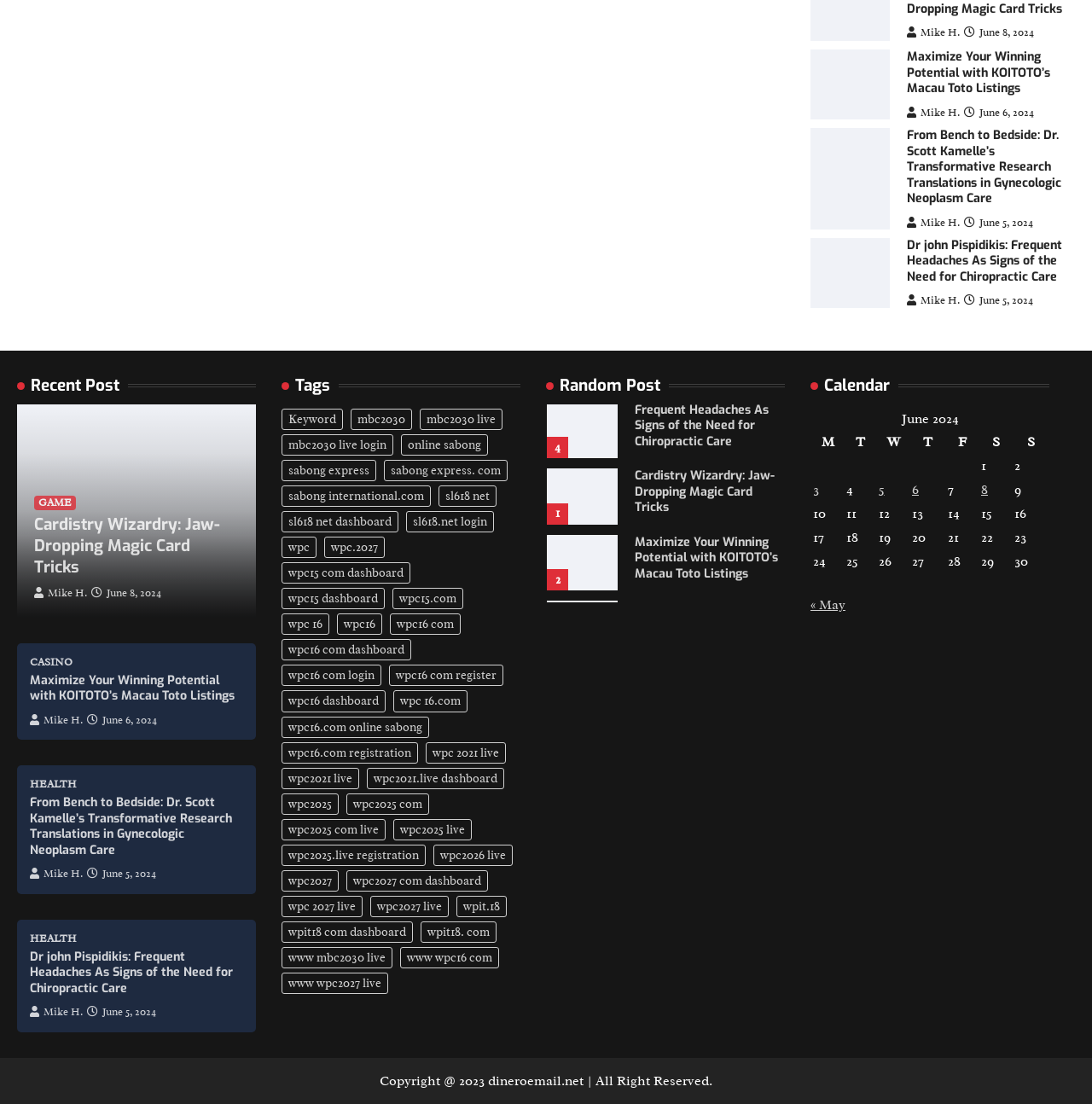Determine the bounding box coordinates of the UI element described by: "wpc2025 com live".

[0.258, 0.742, 0.353, 0.761]